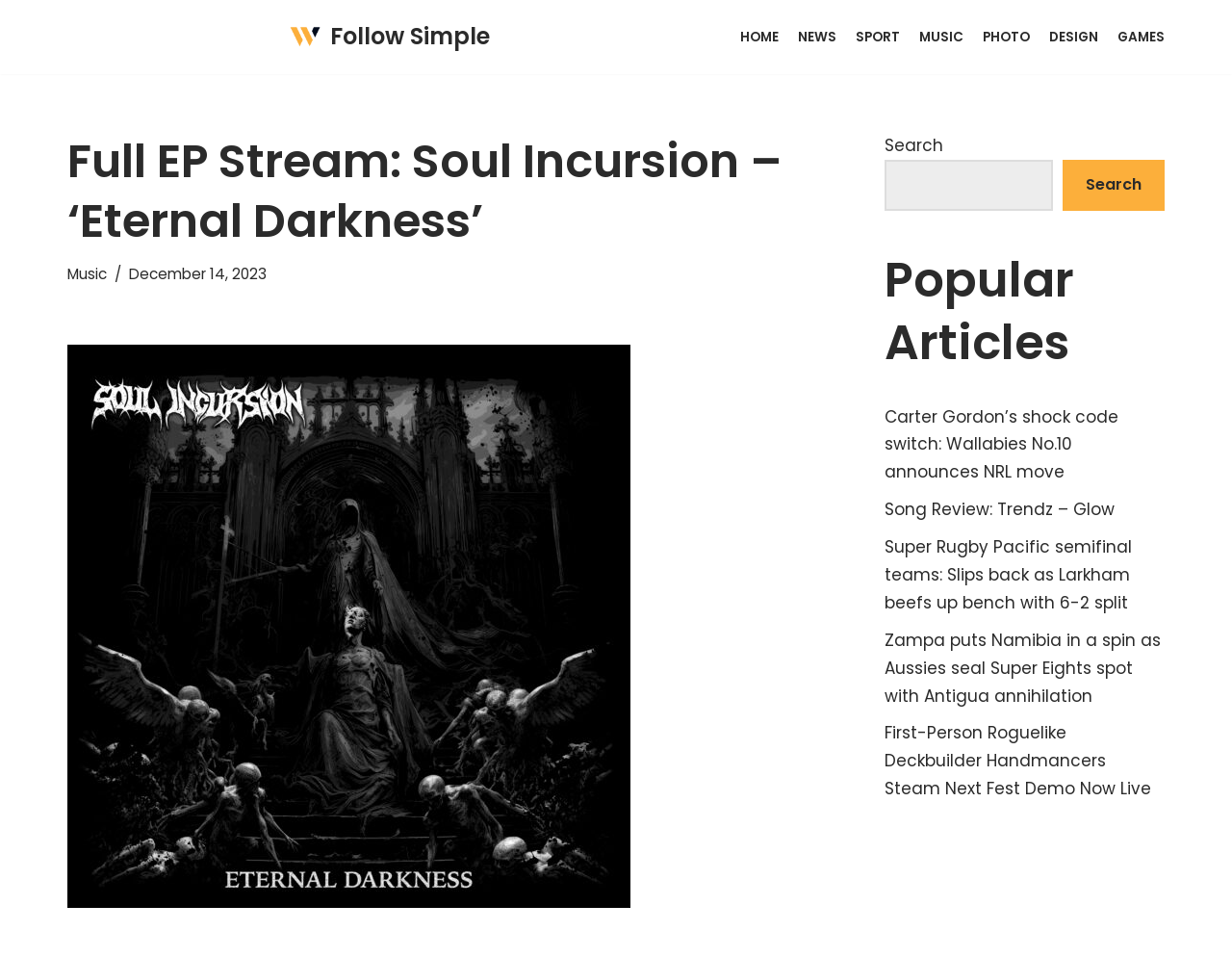Determine the title of the webpage and give its text content.

Full EP Stream: Soul Incursion – ‘Eternal Darkness’